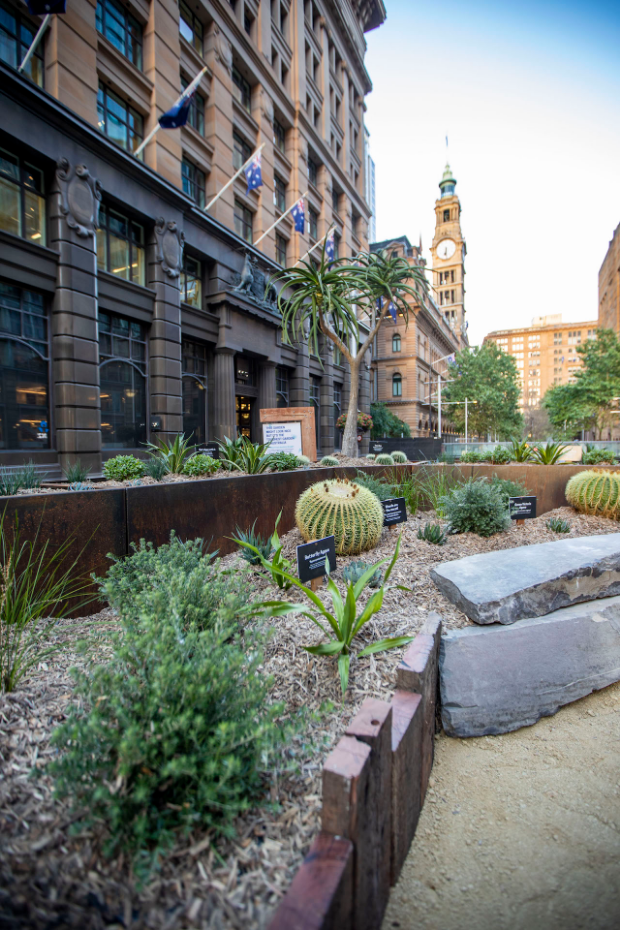Break down the image into a detailed narrative.

In this vibrant urban scene, the foreground features a well-maintained garden showcasing various plants, including striking cacti and lush green foliage. The garden is bordered by a rustic metal fence, which adds a contrasting texture to the surrounding flora. Prominently placed among the plants are informative signs, likely detailing the species or care instructions. 

In the background, a historic building stands tall, its architecture characterized by classical elements and adorned with Australian flags fluttering in the breeze. Just behind this impressive structure, the clock tower of a nearby edifice rises above the cityscape, marking the time against a clear sky. The scene captures a harmonious blend of nature and urban life, highlighting the beauty of landscaping within a bustling metropolitan setting.